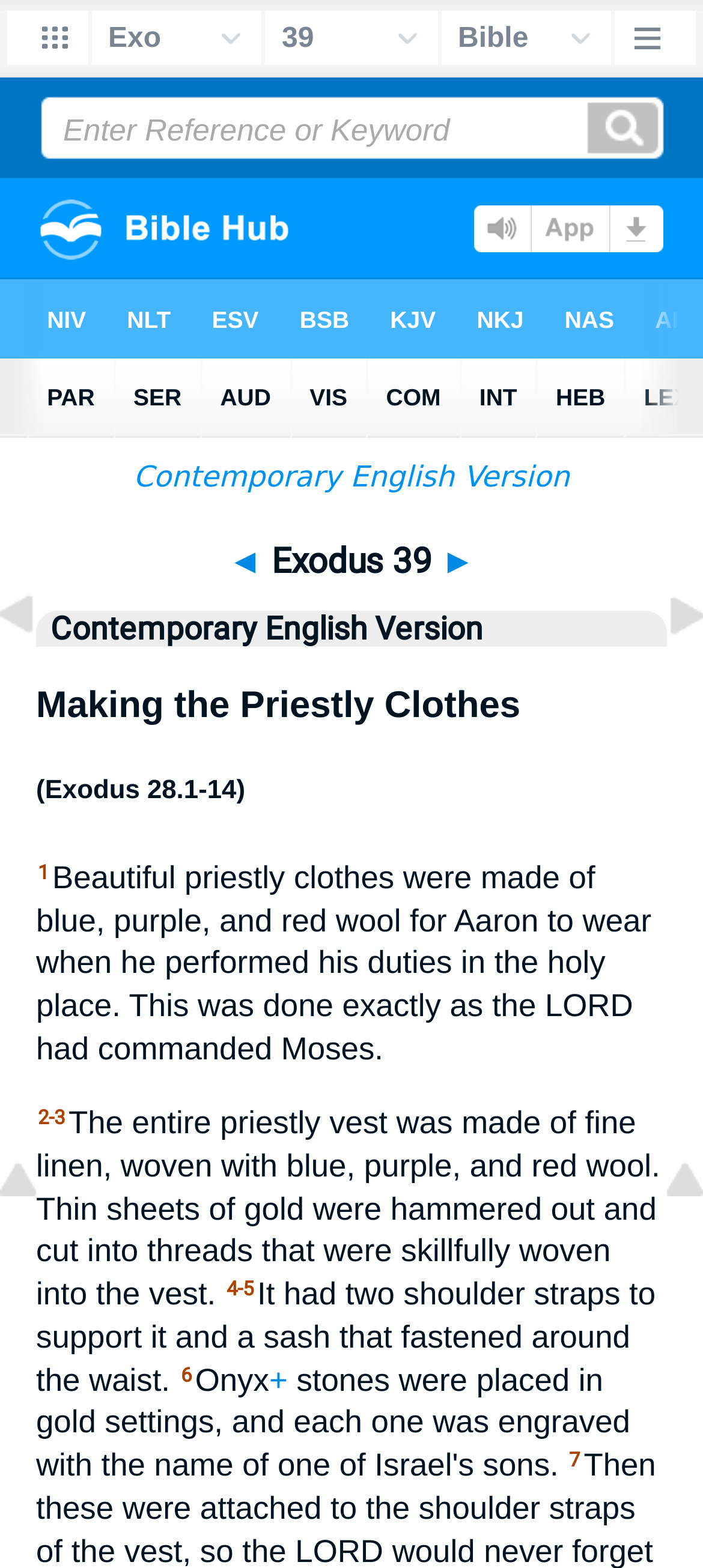Please provide a brief answer to the question using only one word or phrase: 
How many links are there at the top of the page?

5